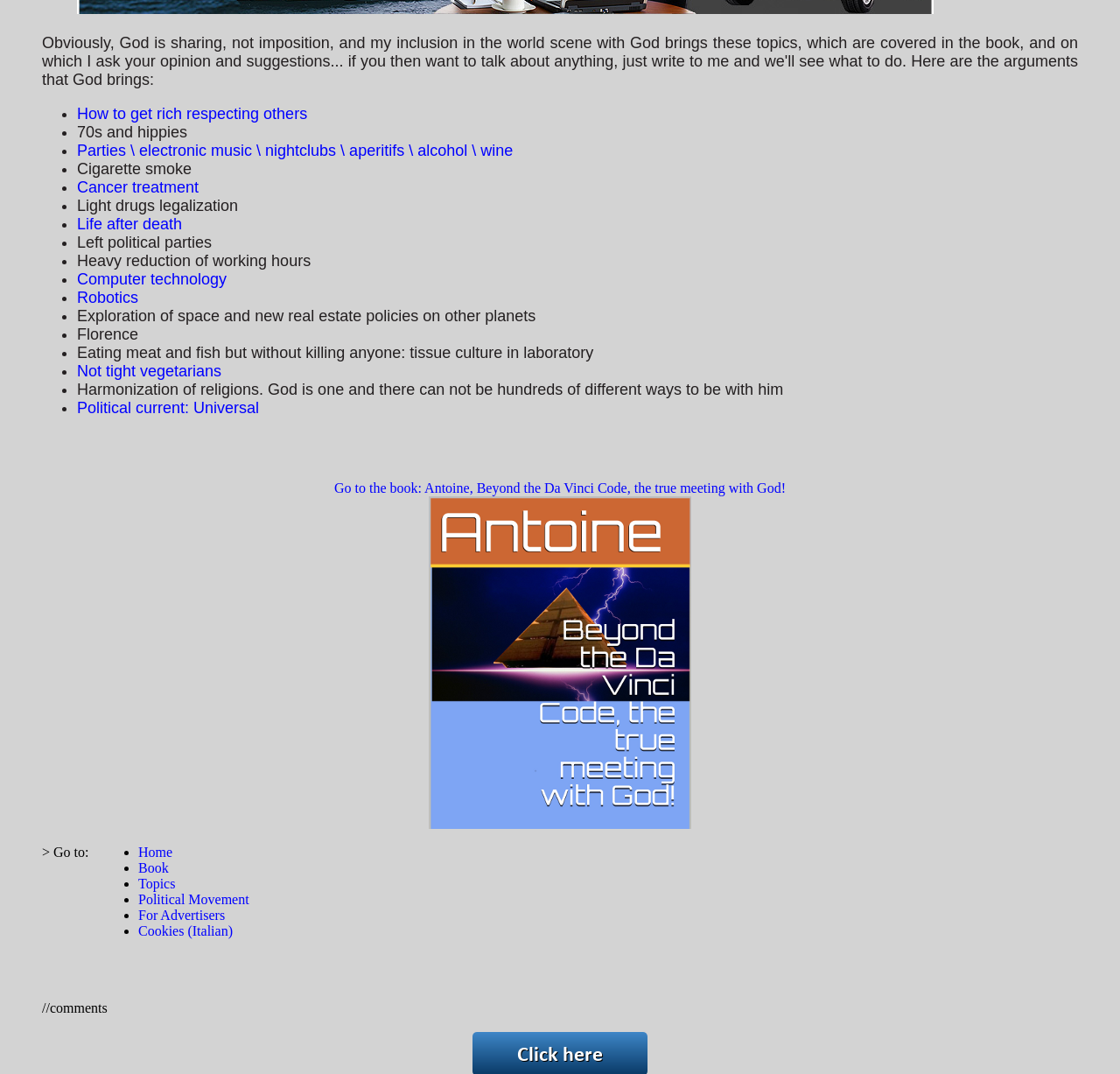What is the purpose of the links at the bottom of the webpage?
Please look at the screenshot and answer using one word or phrase.

To navigate to other sections of the website